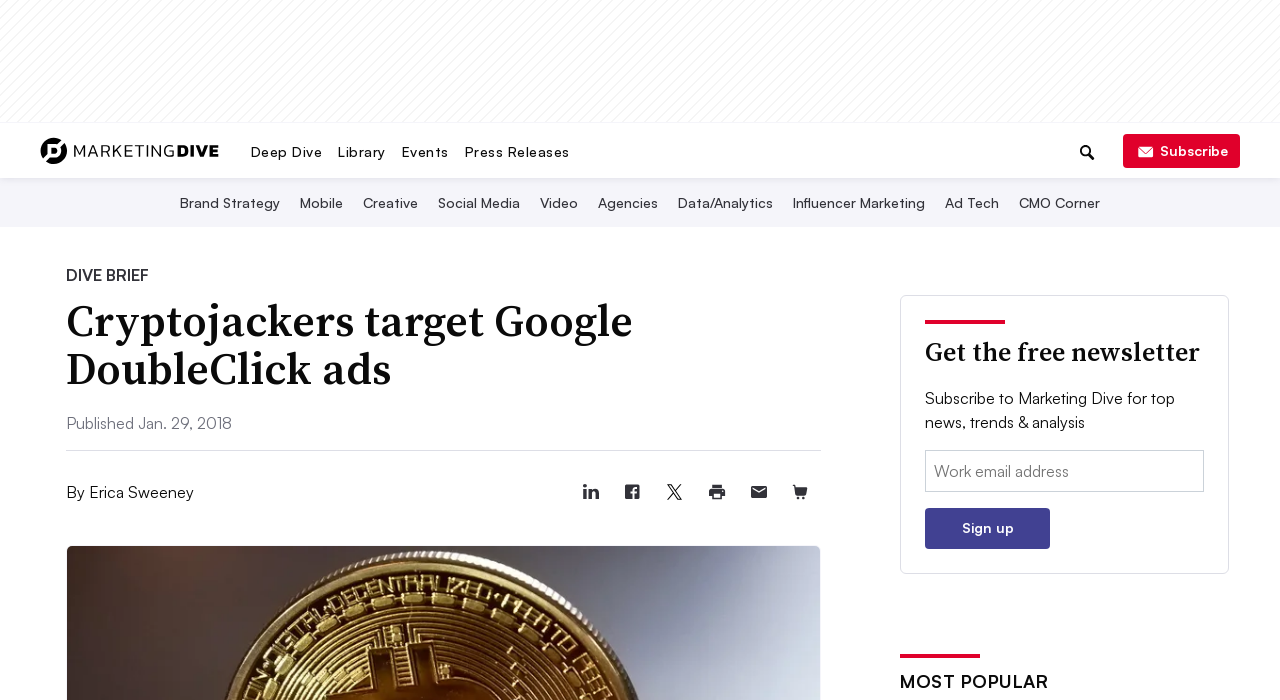Please analyze the image and provide a thorough answer to the question:
What can users do with the search bar?

The search bar is located at the top of the webpage, and it allows users to search for specific topics or keywords within the website. This suggests that users can use the search bar to find relevant information or articles on the website.